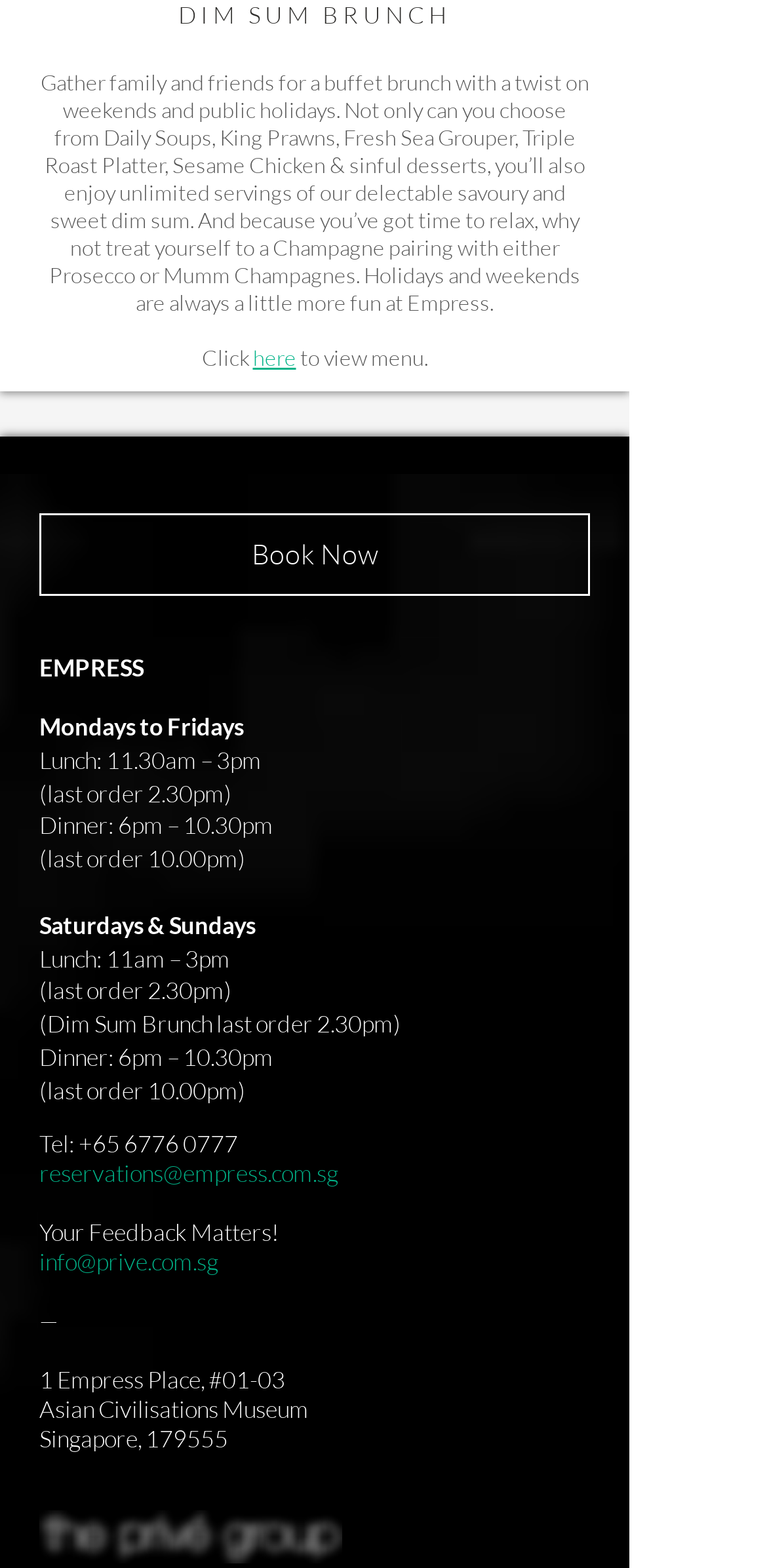With reference to the image, please provide a detailed answer to the following question: What is the name of the restaurant?

The name of the restaurant is Empress, as indicated by the text 'EMPRESS' on the webpage, which appears to be the logo or title of the restaurant.